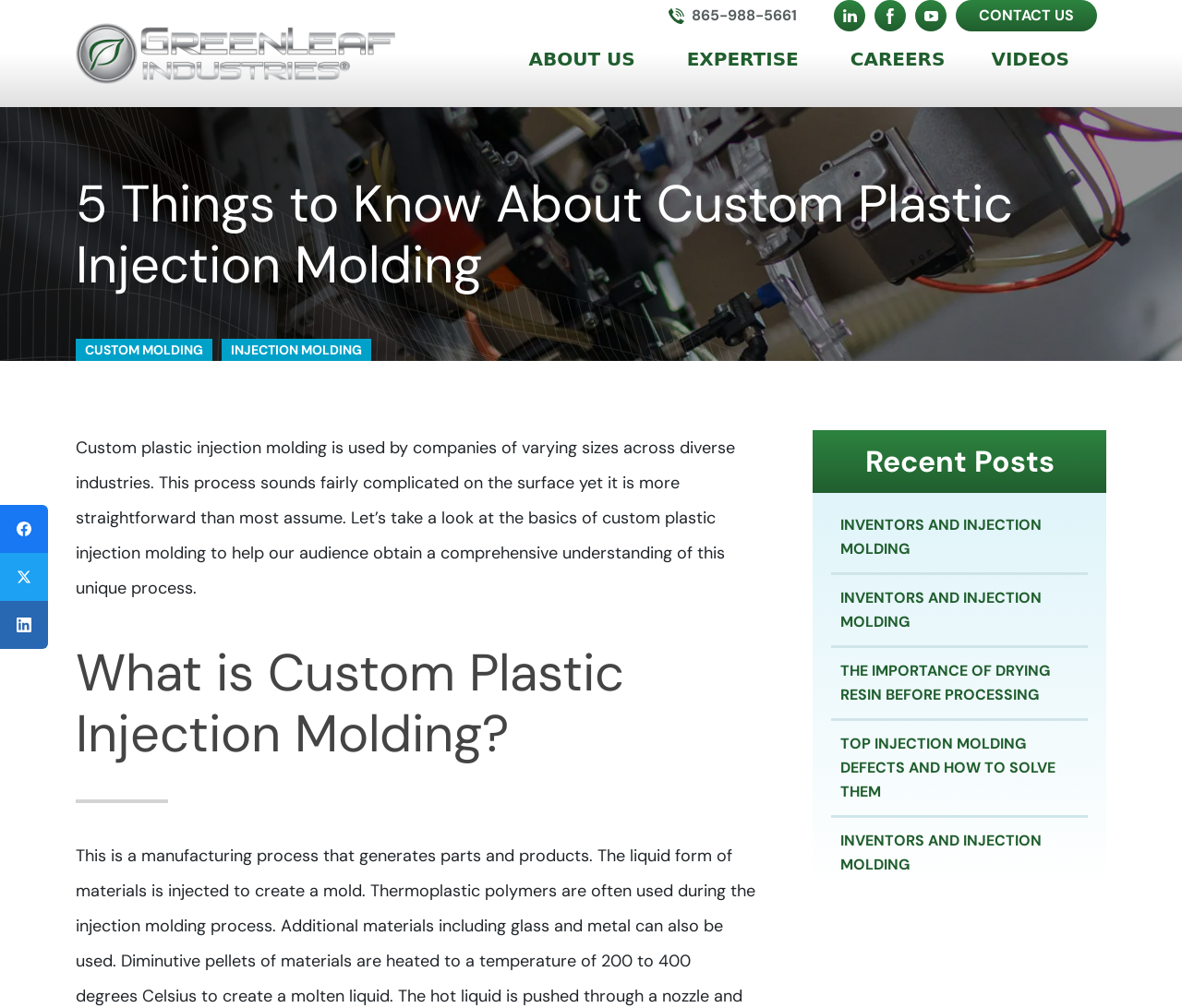Please find the bounding box coordinates of the clickable region needed to complete the following instruction: "Read about '5 Things to Know About Custom Plastic Injection Molding'". The bounding box coordinates must consist of four float numbers between 0 and 1, i.e., [left, top, right, bottom].

[0.064, 0.172, 0.936, 0.293]